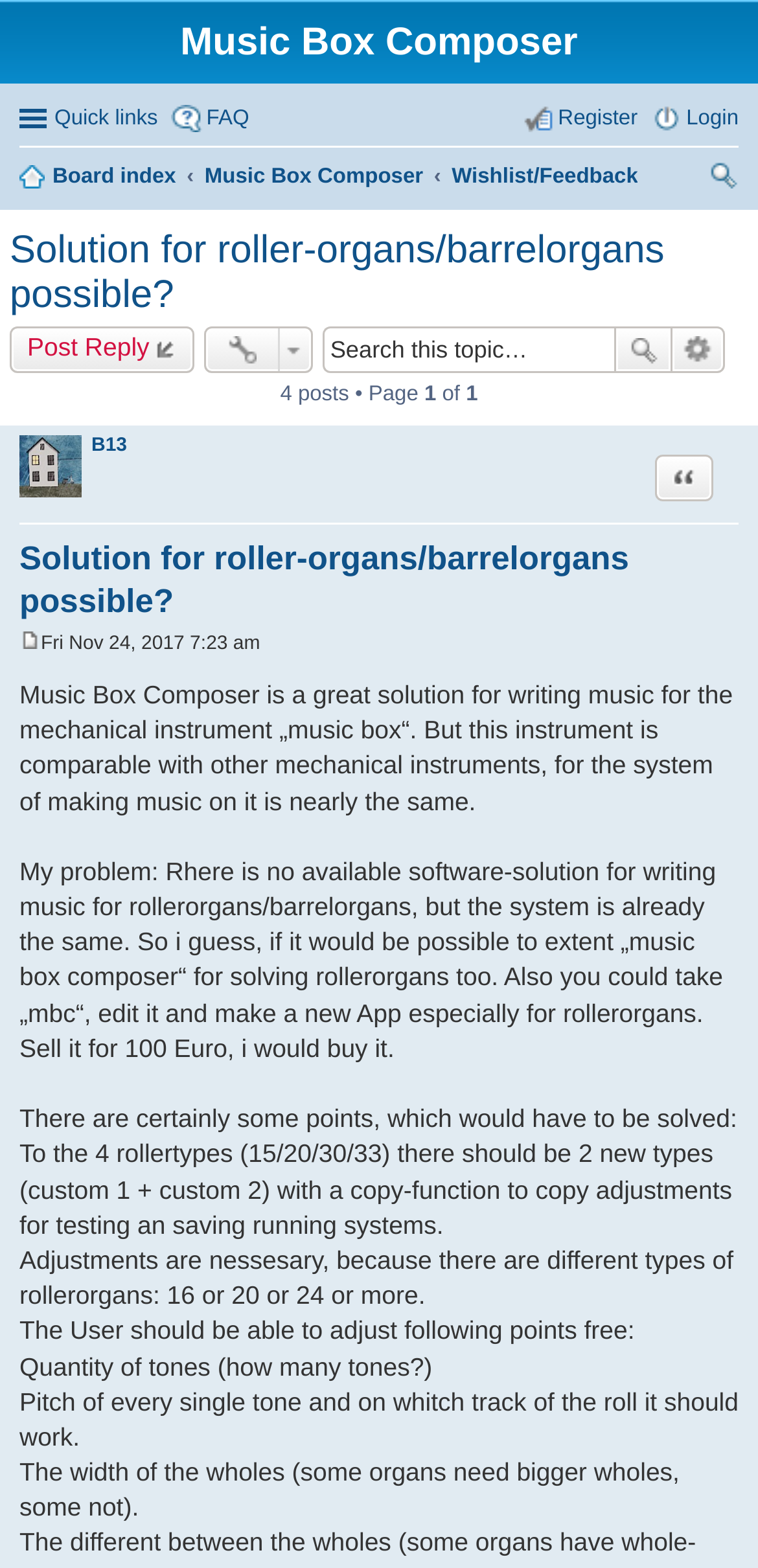Please locate the bounding box coordinates of the element that should be clicked to achieve the given instruction: "Search this topic".

[0.425, 0.209, 0.81, 0.238]